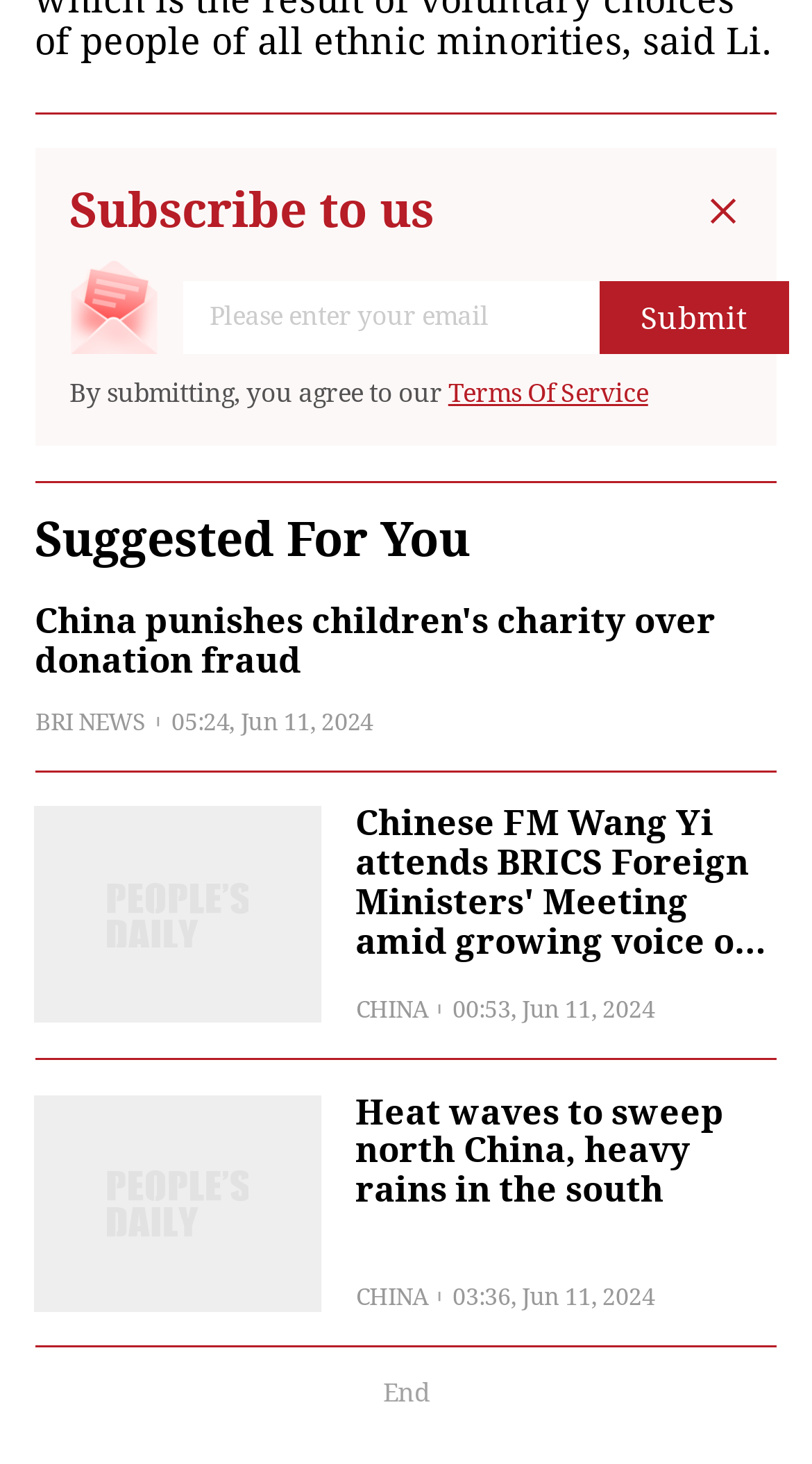Determine the bounding box for the described UI element: "Terms Of Service".

[0.552, 0.257, 0.798, 0.278]